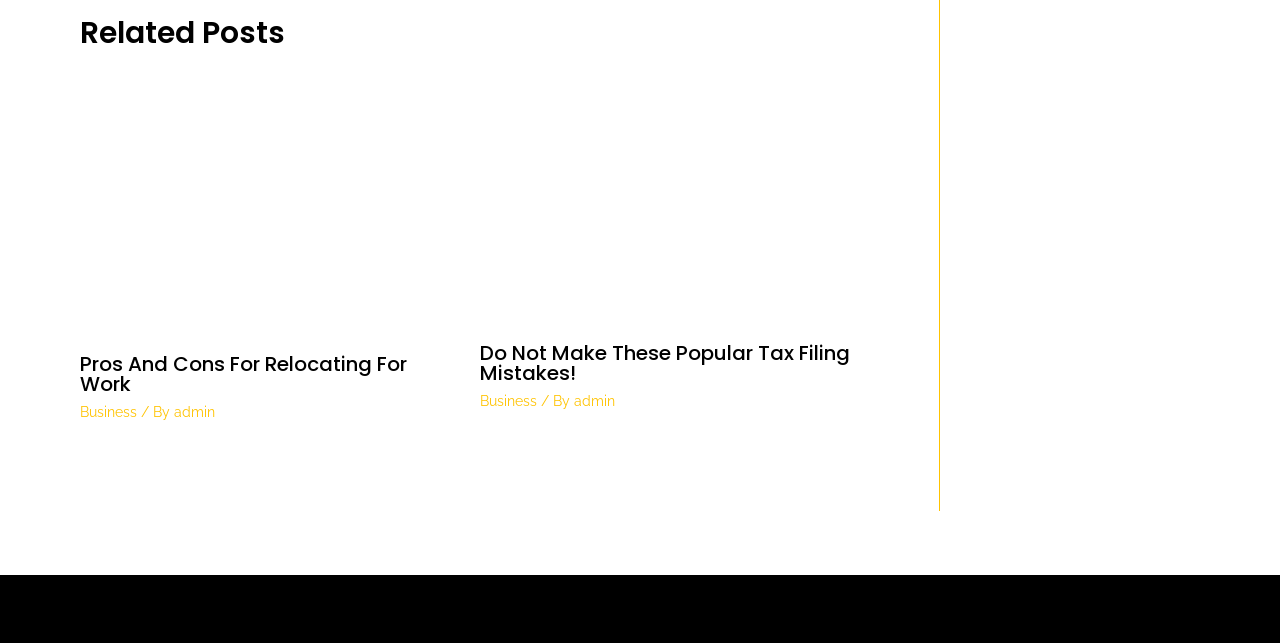Bounding box coordinates should be in the format (top-left x, top-left y, bottom-right x, bottom-right y) and all values should be floating point numbers between 0 and 1. Determine the bounding box coordinate for the UI element described as: admin

[0.448, 0.611, 0.48, 0.636]